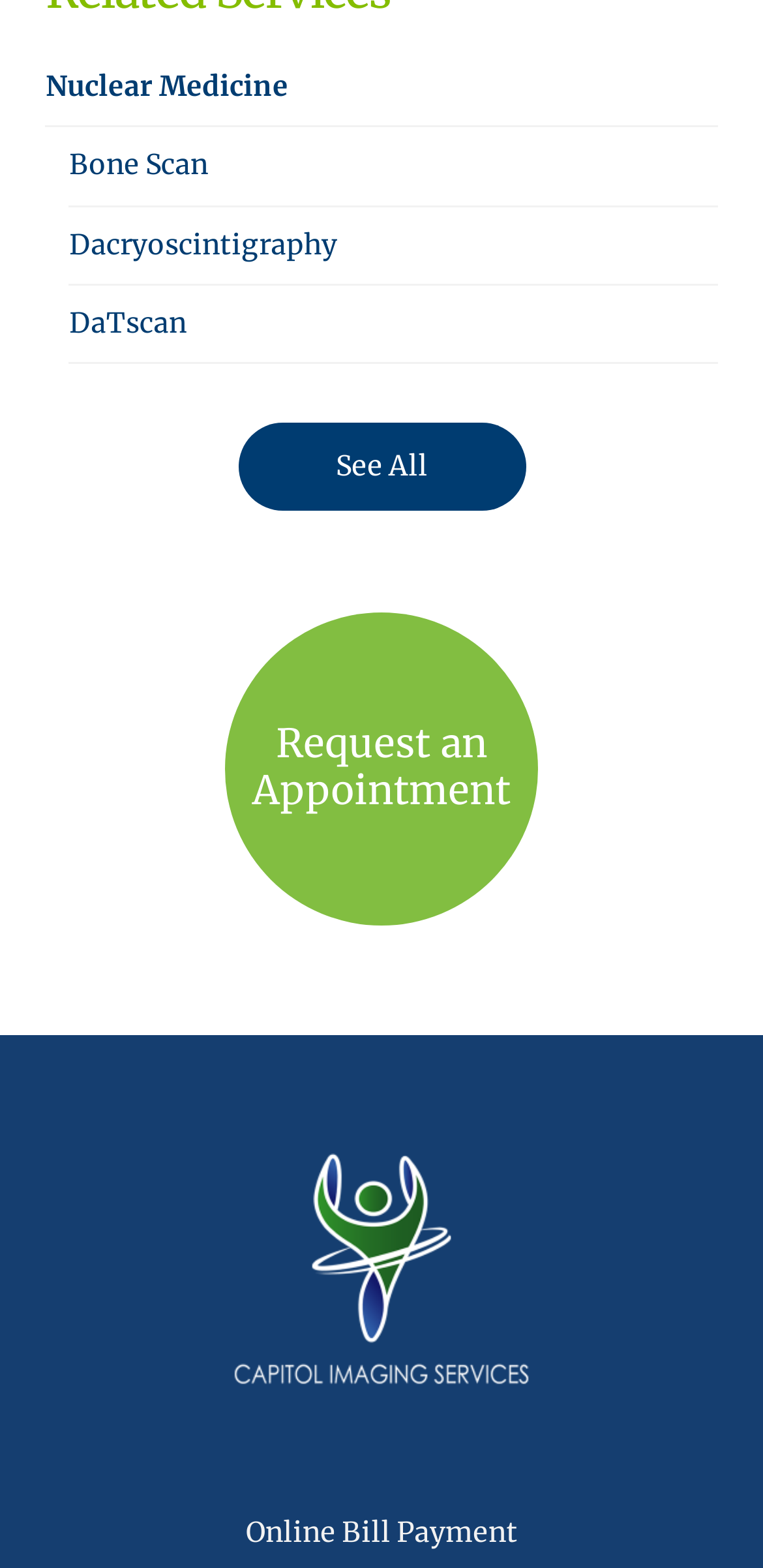Respond to the question below with a single word or phrase:
How many links are there in the top section?

4